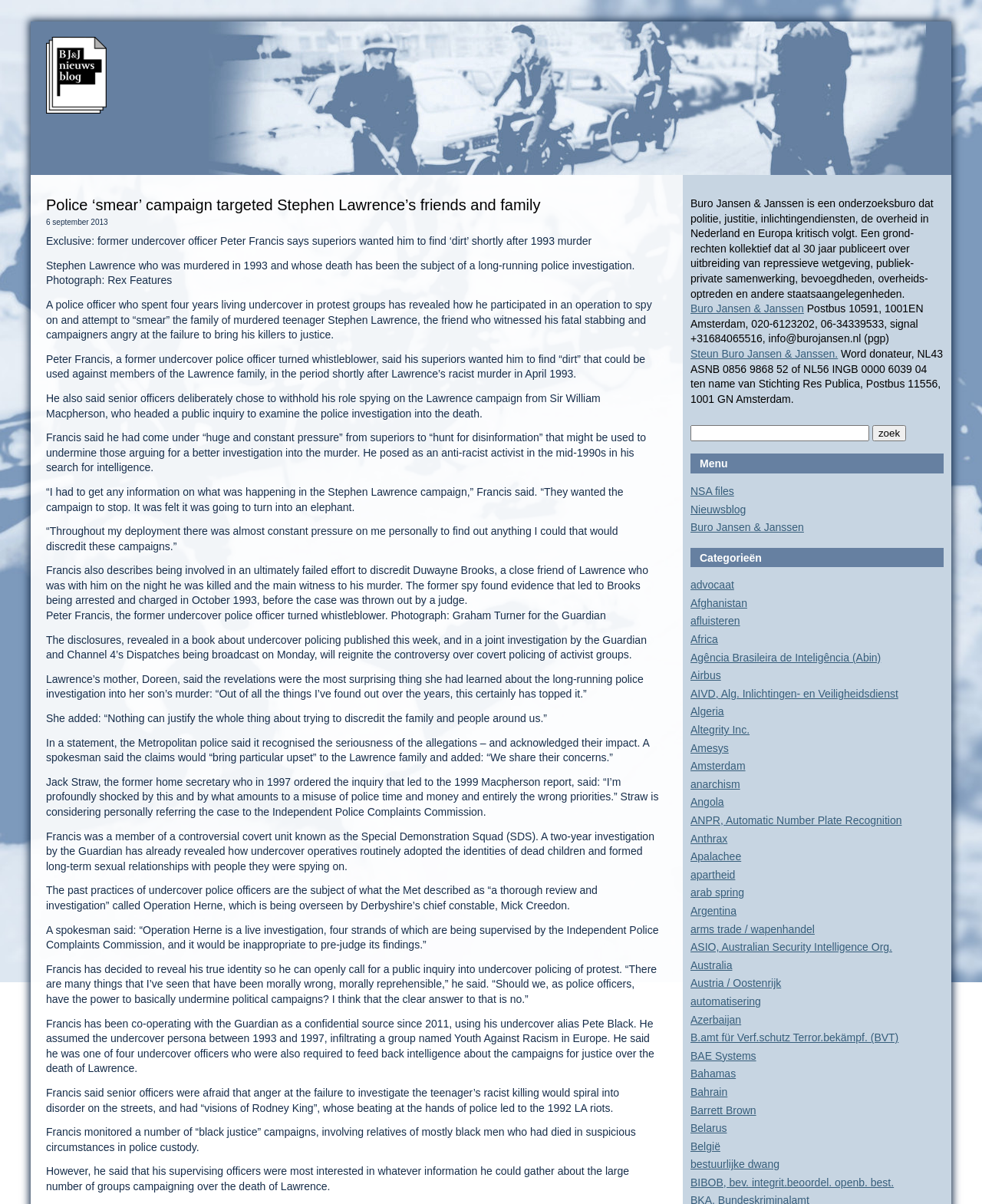What is the name of the former undercover police officer turned whistleblower?
Using the details shown in the screenshot, provide a comprehensive answer to the question.

The article quotes a former undercover police officer turned whistleblower, who is identified as Peter Francis. He is the source of the revelations about the police's attempts to discredit the Lawrence family and their campaign for justice.